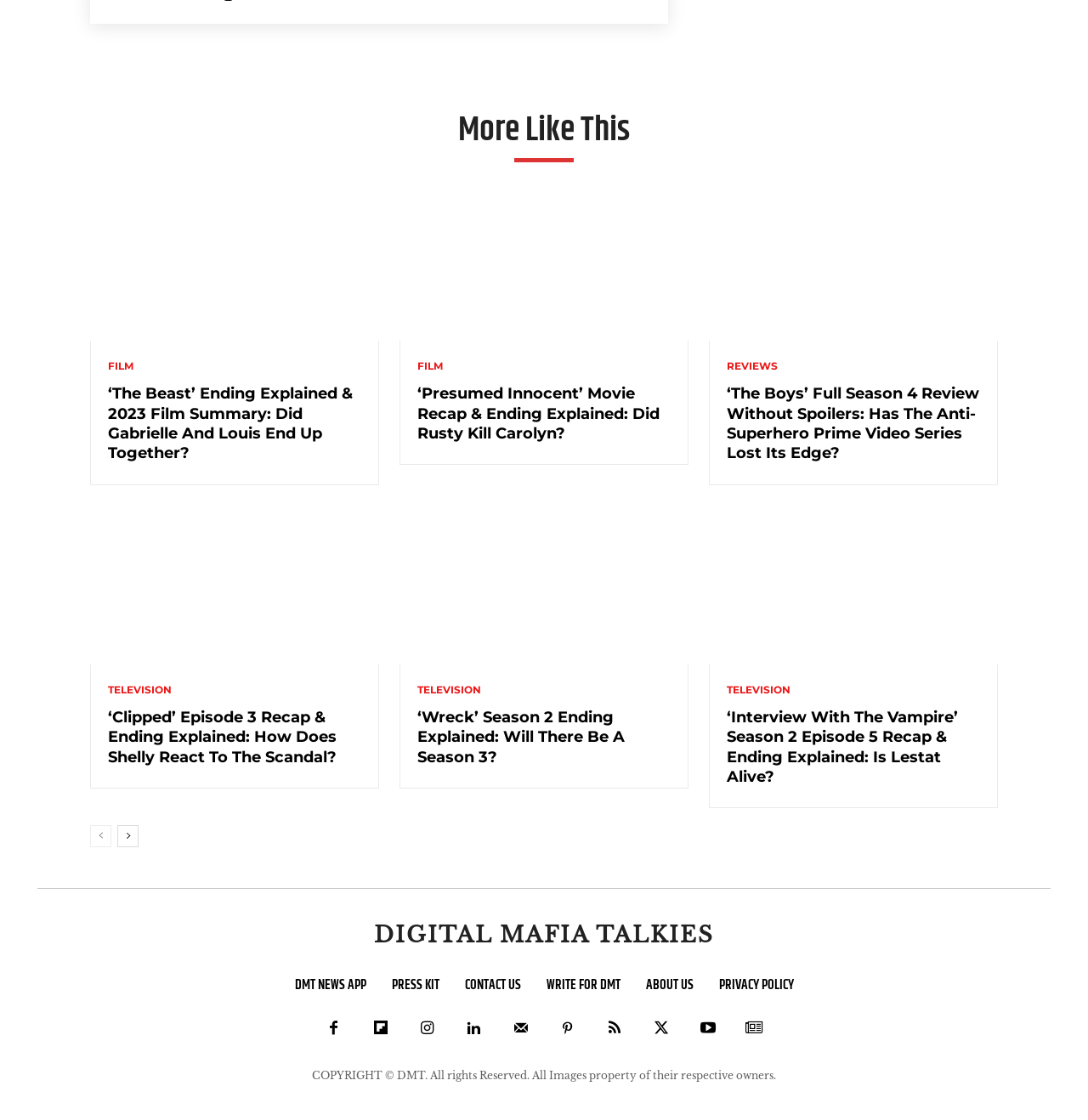Specify the bounding box coordinates of the element's area that should be clicked to execute the given instruction: "Click on 'More Like This'". The coordinates should be four float numbers between 0 and 1, i.e., [left, top, right, bottom].

[0.421, 0.102, 0.579, 0.132]